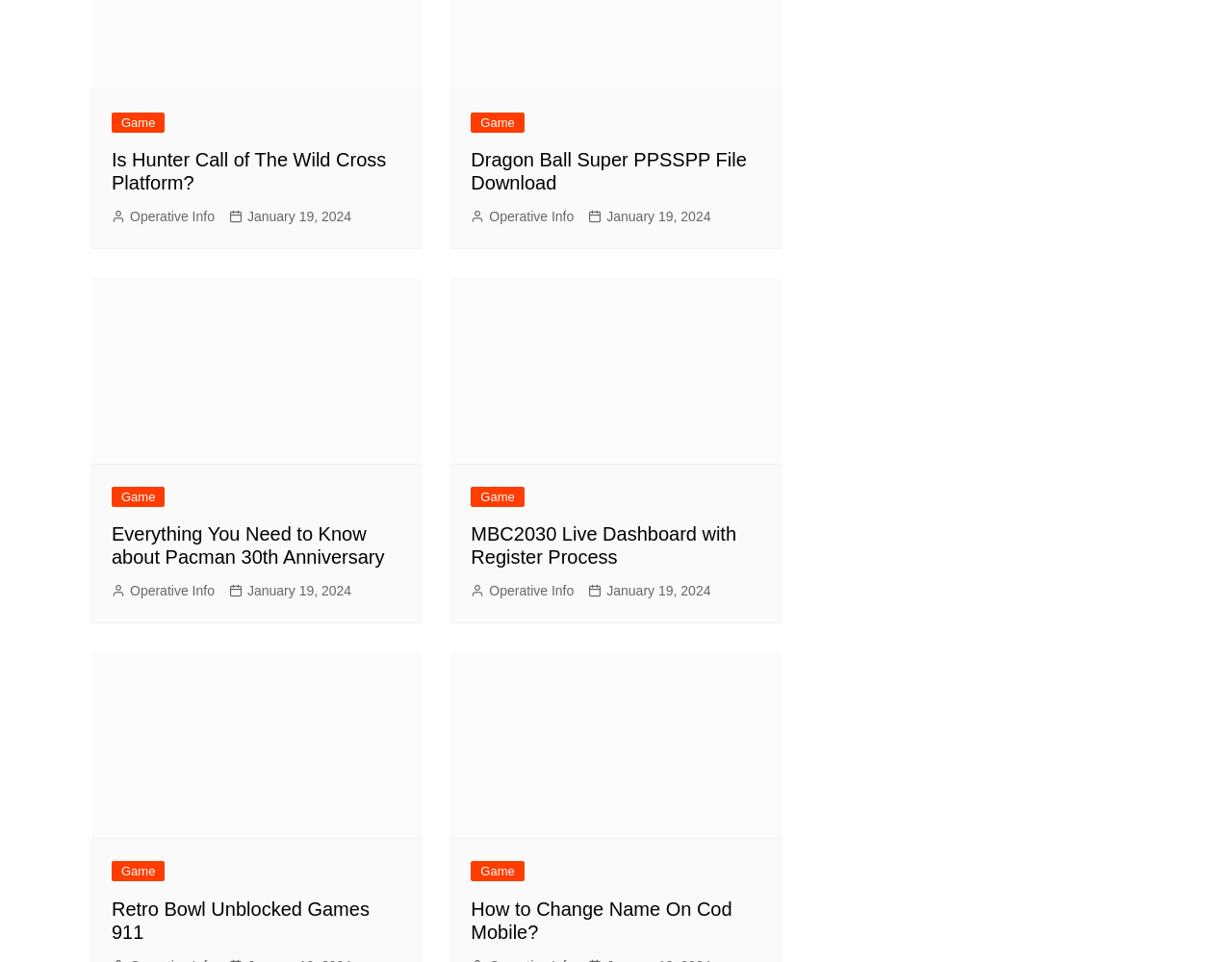What is the title of the third game listed?
Using the image, elaborate on the answer with as much detail as possible.

I looked at the headings and found the third game listed, which is 'Everything You Need to Know about Pacman 30th Anniversary'.